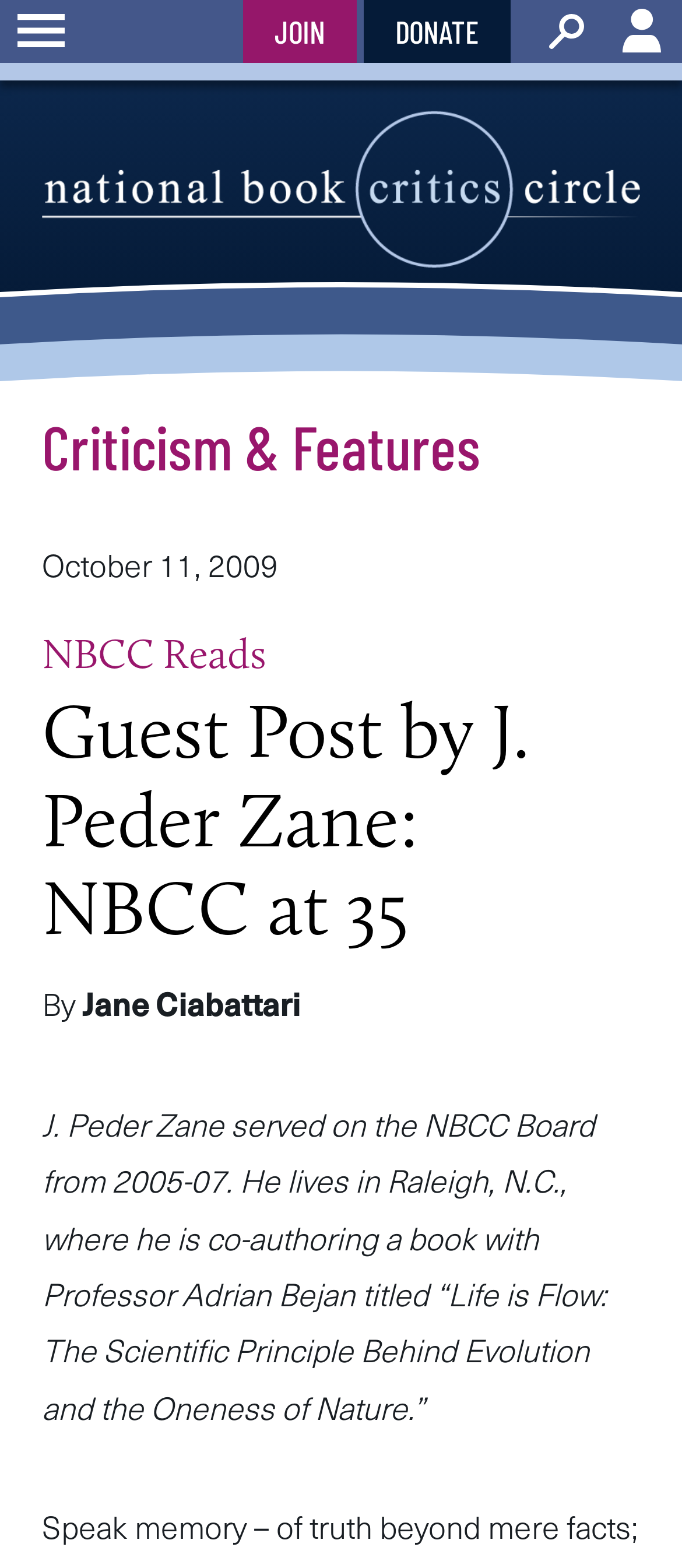What is the location where J. Peder Zane lives?
Answer the question with a detailed explanation, including all necessary information.

I determined the answer by reading the static text that mentions J. Peder Zane living in Raleigh, N.C.